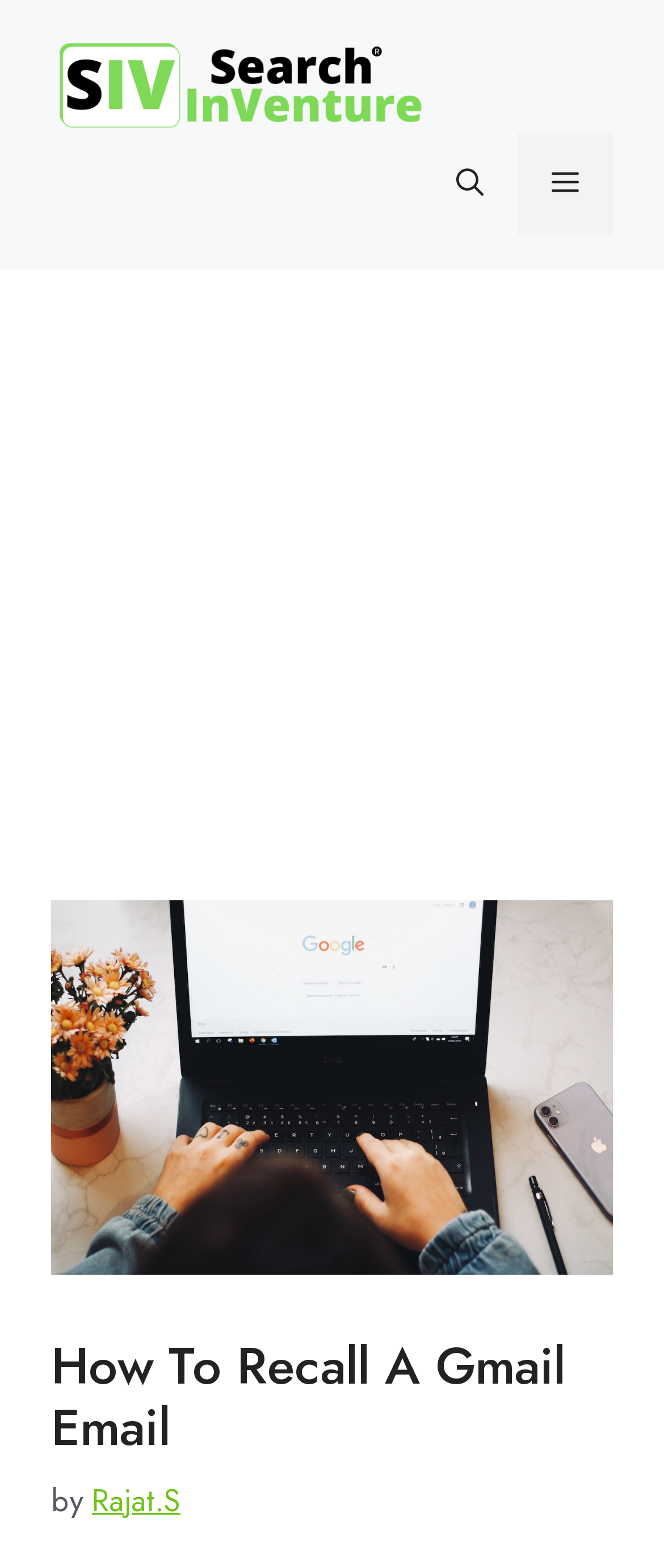Identify the bounding box coordinates for the UI element mentioned here: "aria-label="Open Search Bar"". Provide the coordinates as four float values between 0 and 1, i.e., [left, top, right, bottom].

[0.636, 0.084, 0.779, 0.149]